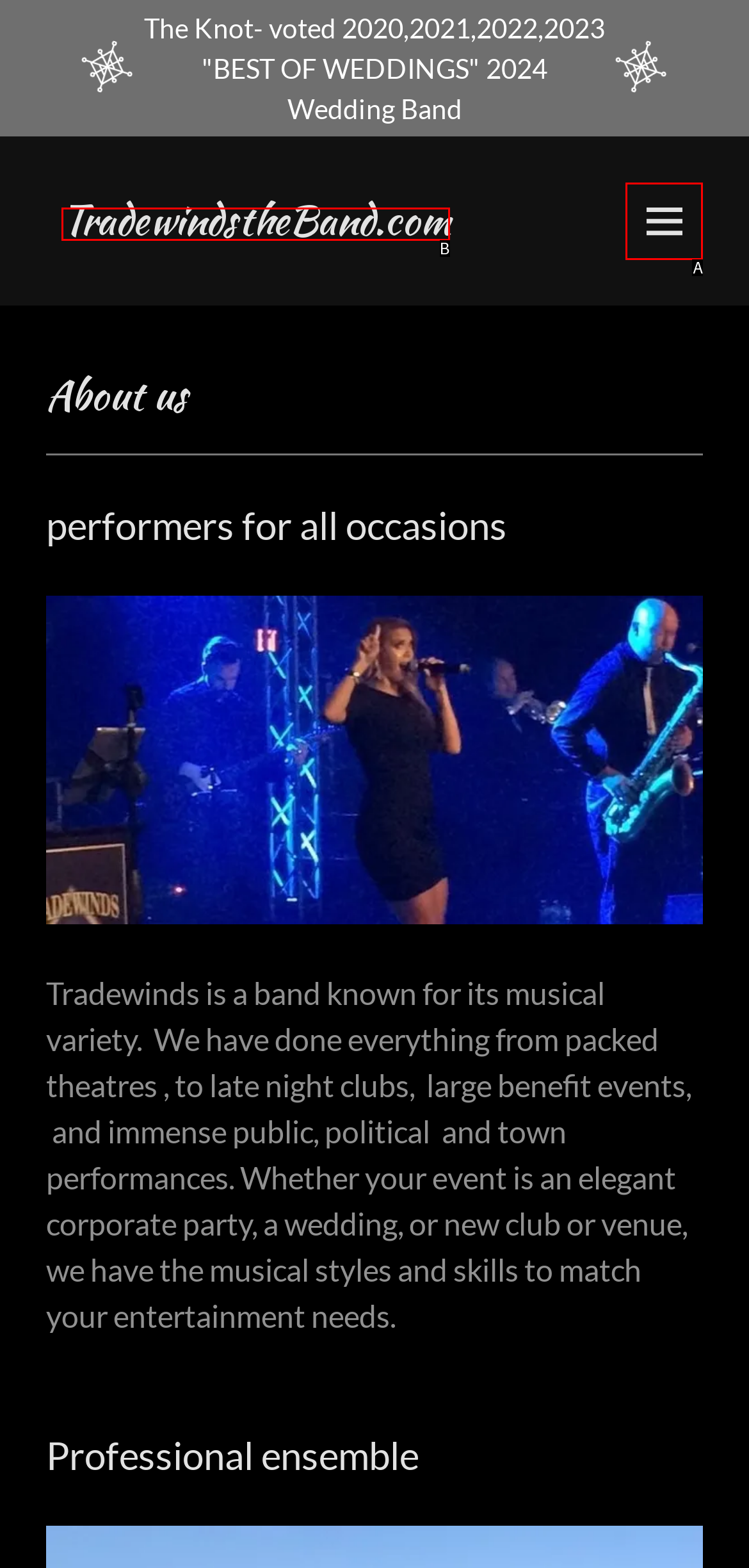Identify the HTML element that best fits the description: aria-label="Hamburger Site Navigation Icon". Respond with the letter of the corresponding element.

A